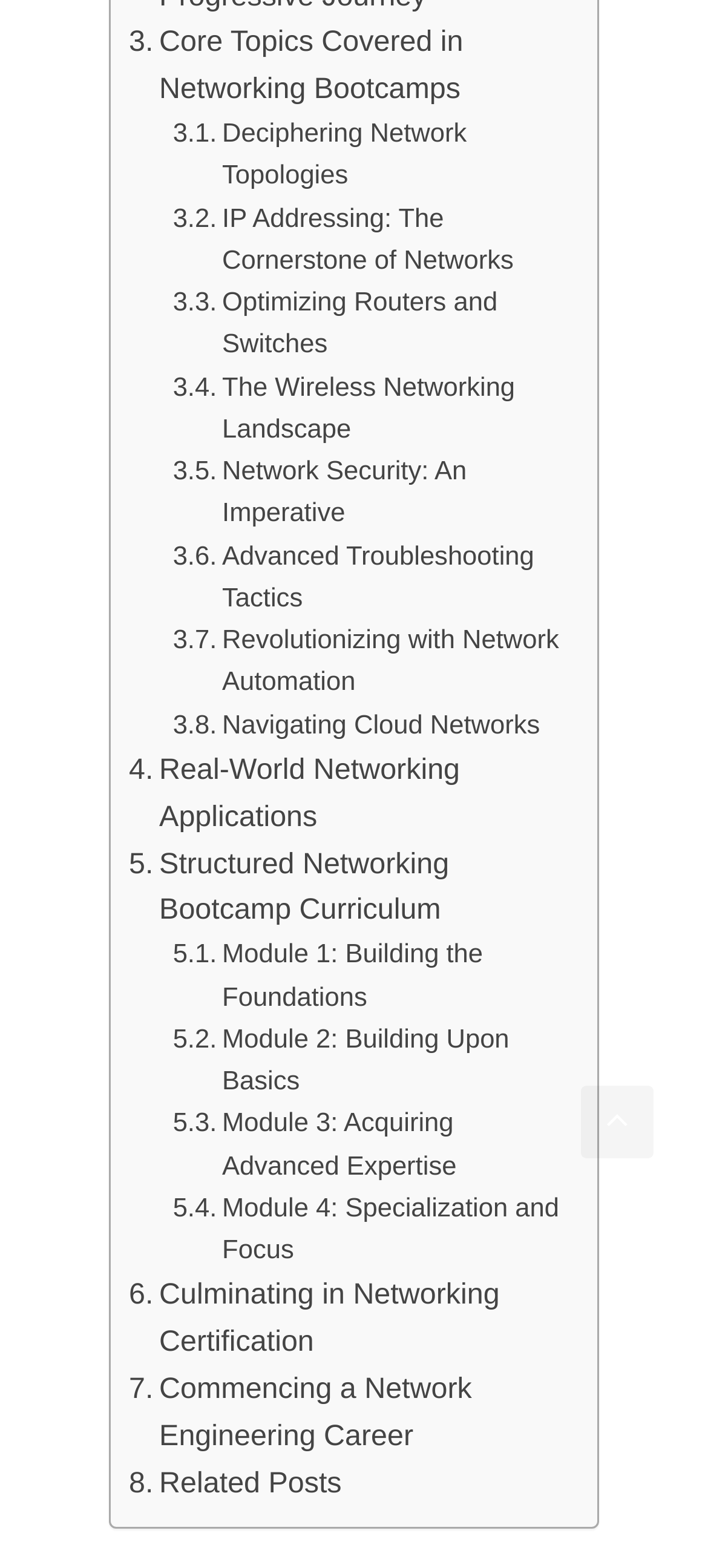Please reply with a single word or brief phrase to the question: 
What is the first topic covered in the networking bootcamp?

Core Topics Covered in Networking Bootcamps